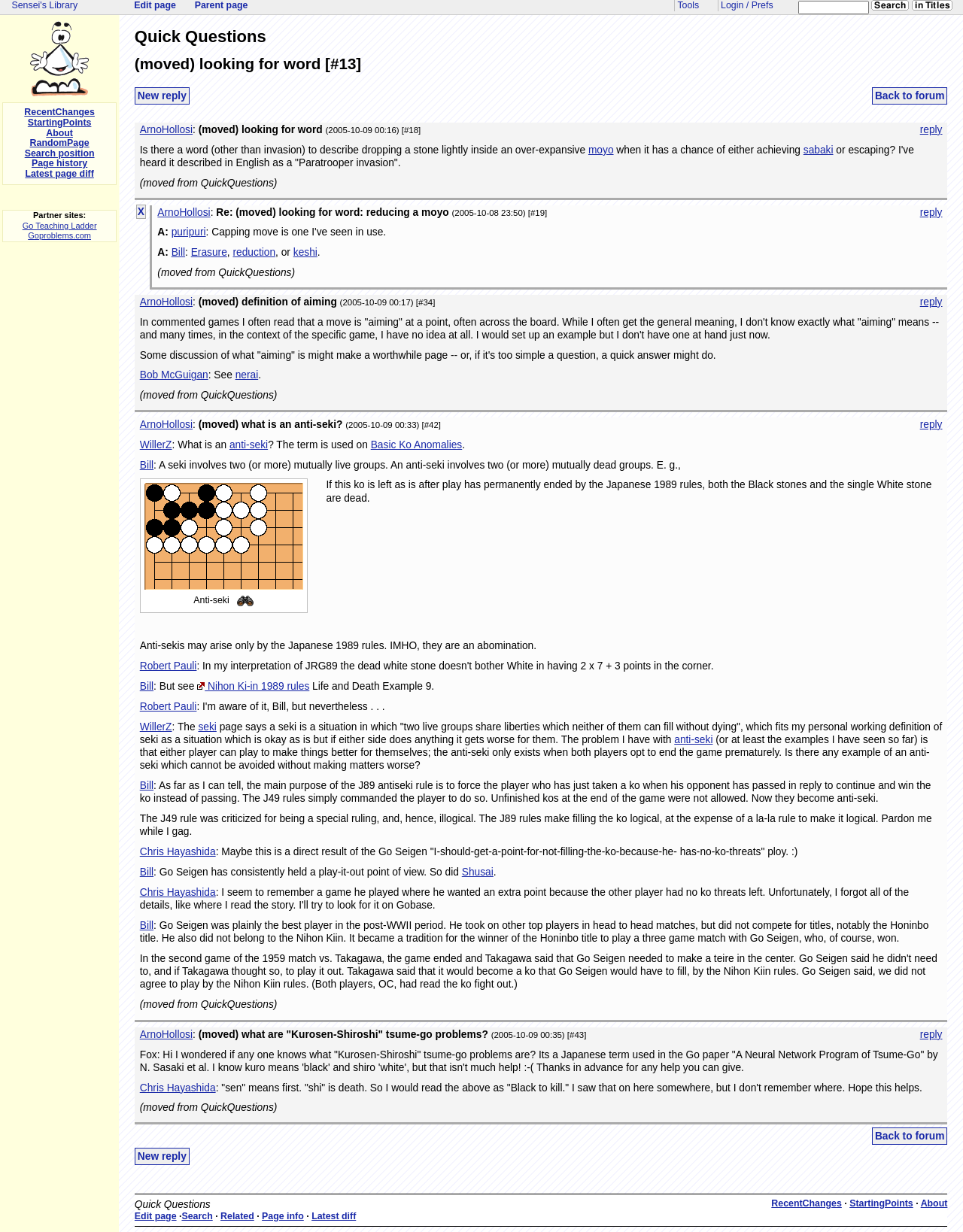Provide the bounding box coordinates of the HTML element this sentence describes: "keshi".

[0.304, 0.2, 0.33, 0.209]